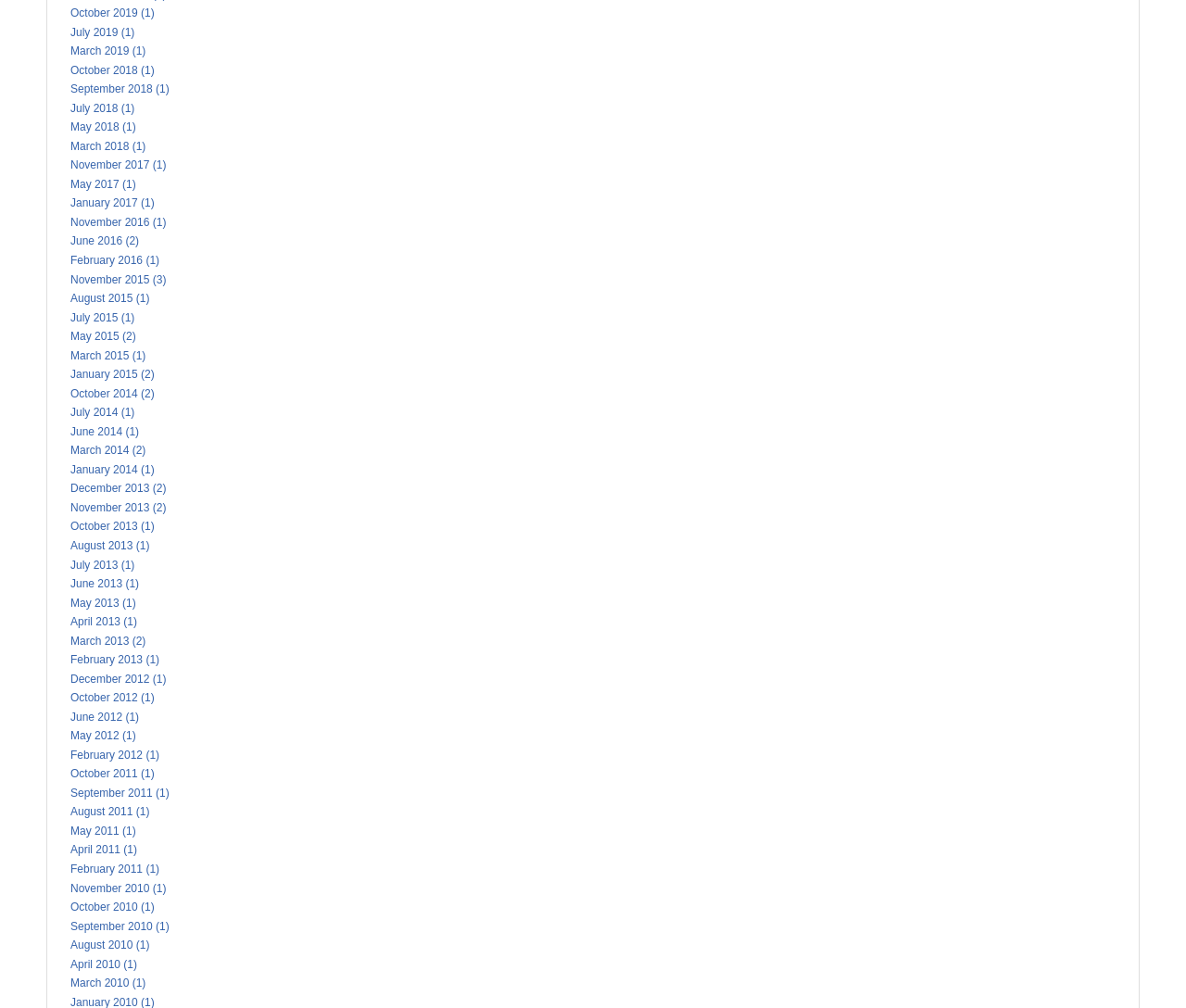Based on the provided description, "November 2015 (3)", find the bounding box of the corresponding UI element in the screenshot.

[0.059, 0.271, 0.14, 0.284]